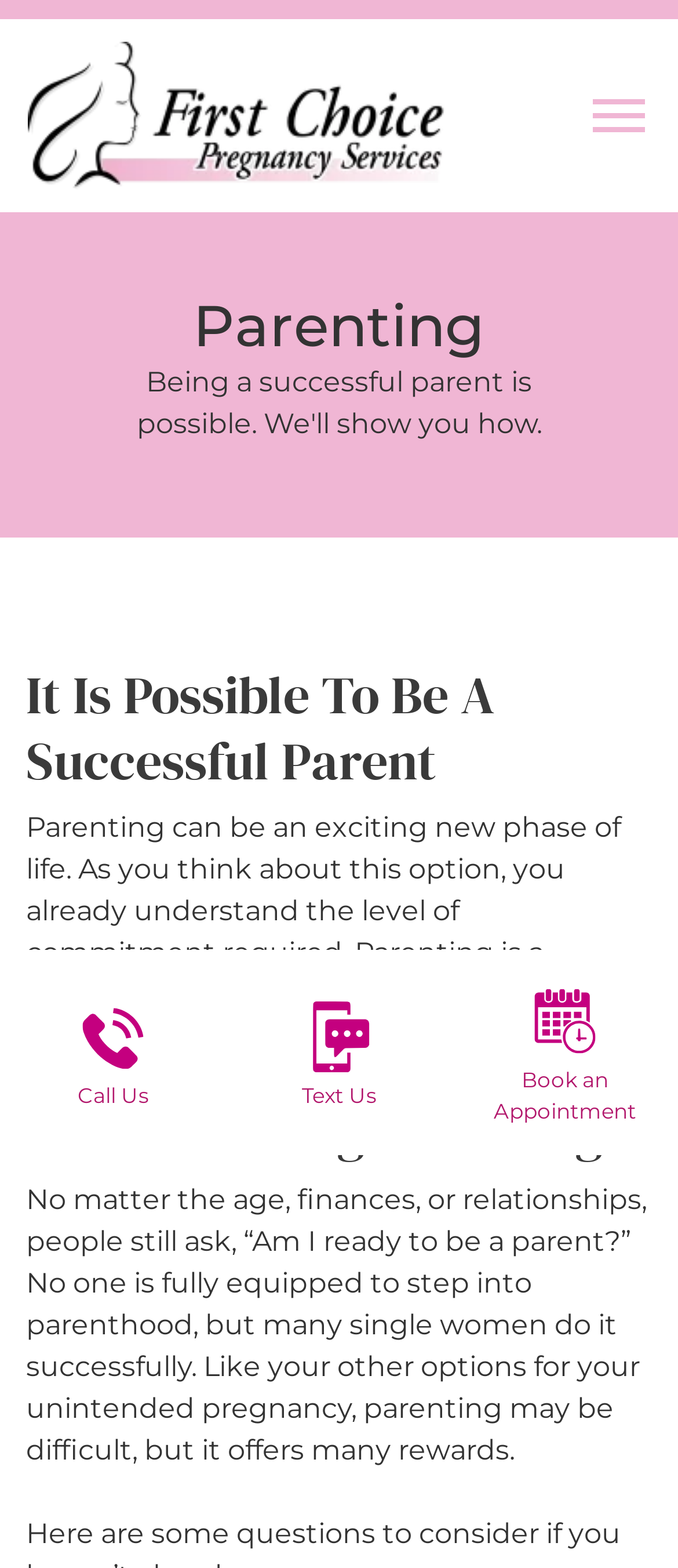Predict the bounding box for the UI component with the following description: "alt="First Choice Pregnancy Services"".

[0.041, 0.021, 0.656, 0.126]